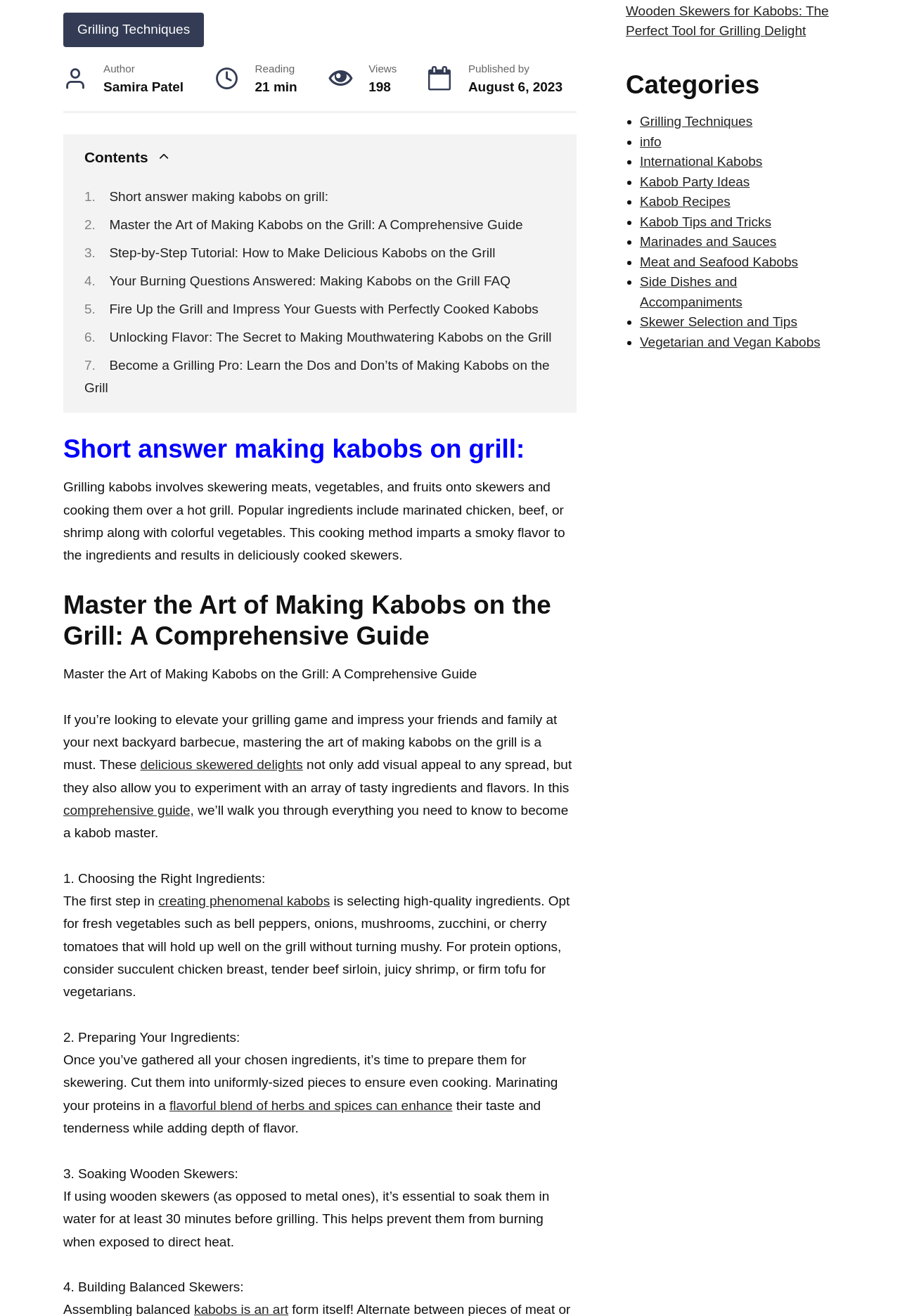Using the webpage screenshot and the element description Skewer Selection and Tips, determine the bounding box coordinates. Specify the coordinates in the format (top-left x, top-left y, bottom-right x, bottom-right y) with values ranging from 0 to 1.

[0.711, 0.239, 0.886, 0.25]